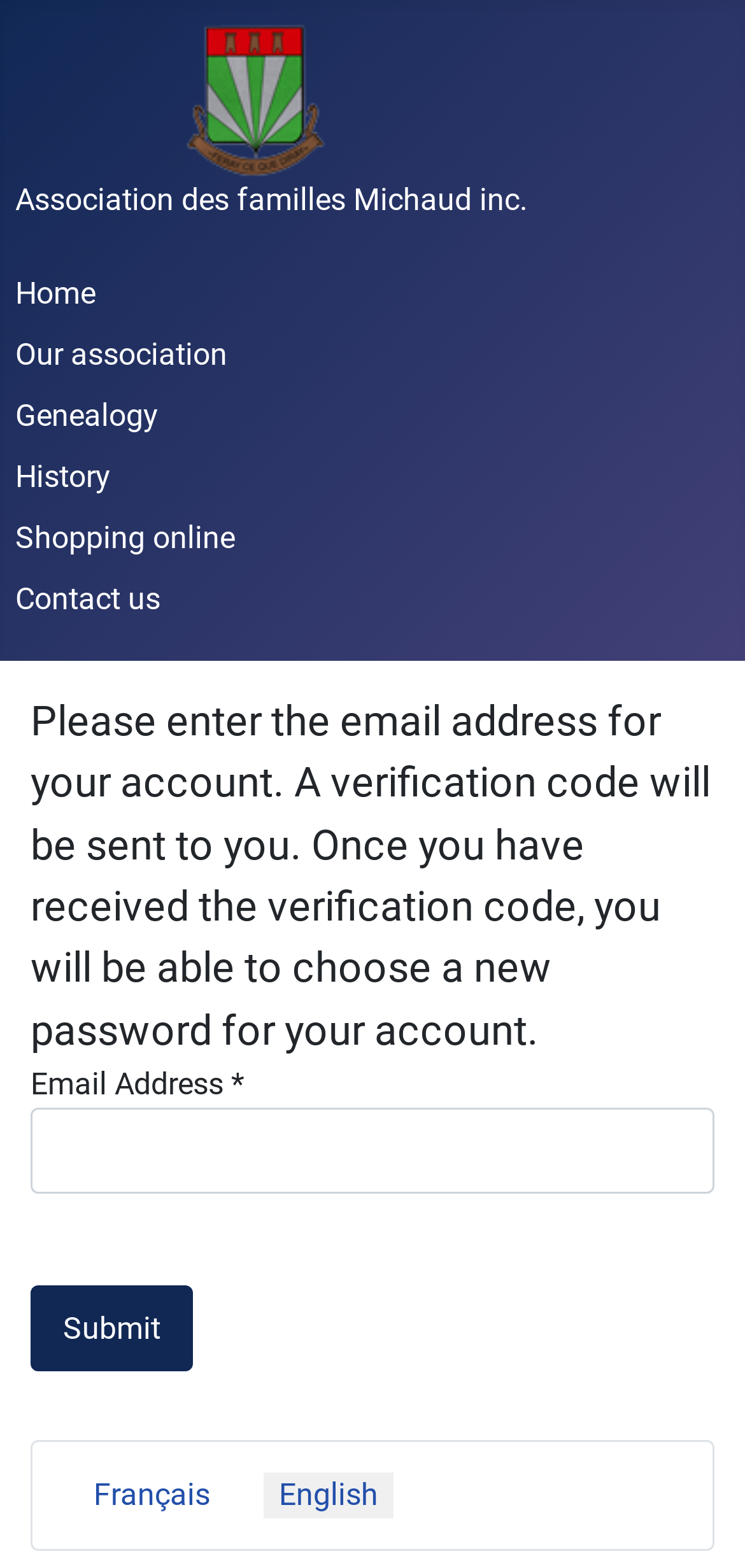Pinpoint the bounding box coordinates of the element to be clicked to execute the instruction: "Click the Submit button".

[0.041, 0.82, 0.259, 0.875]